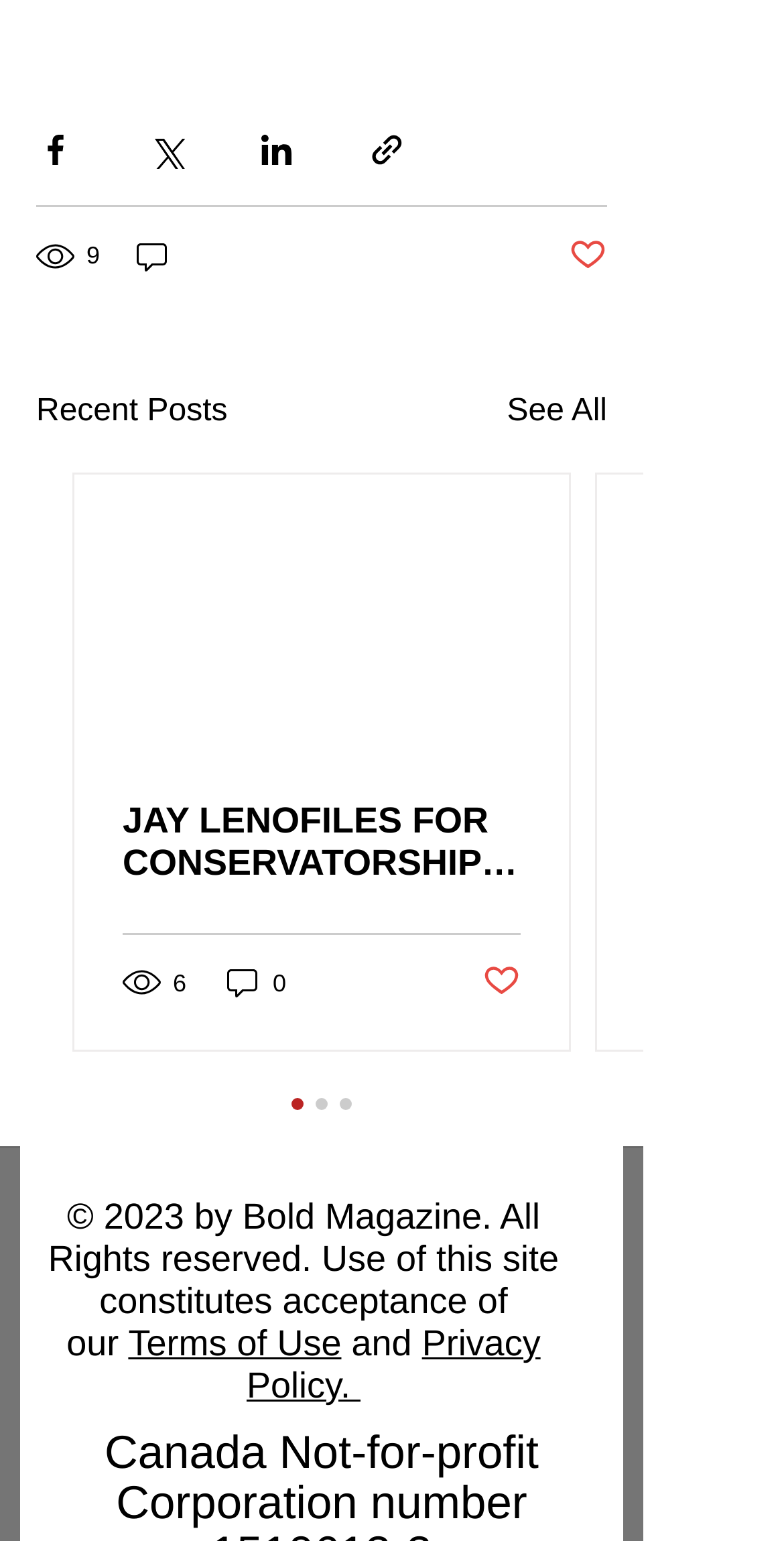Determine the bounding box coordinates of the section to be clicked to follow the instruction: "Like a post". The coordinates should be given as four float numbers between 0 and 1, formatted as [left, top, right, bottom].

[0.726, 0.152, 0.774, 0.179]